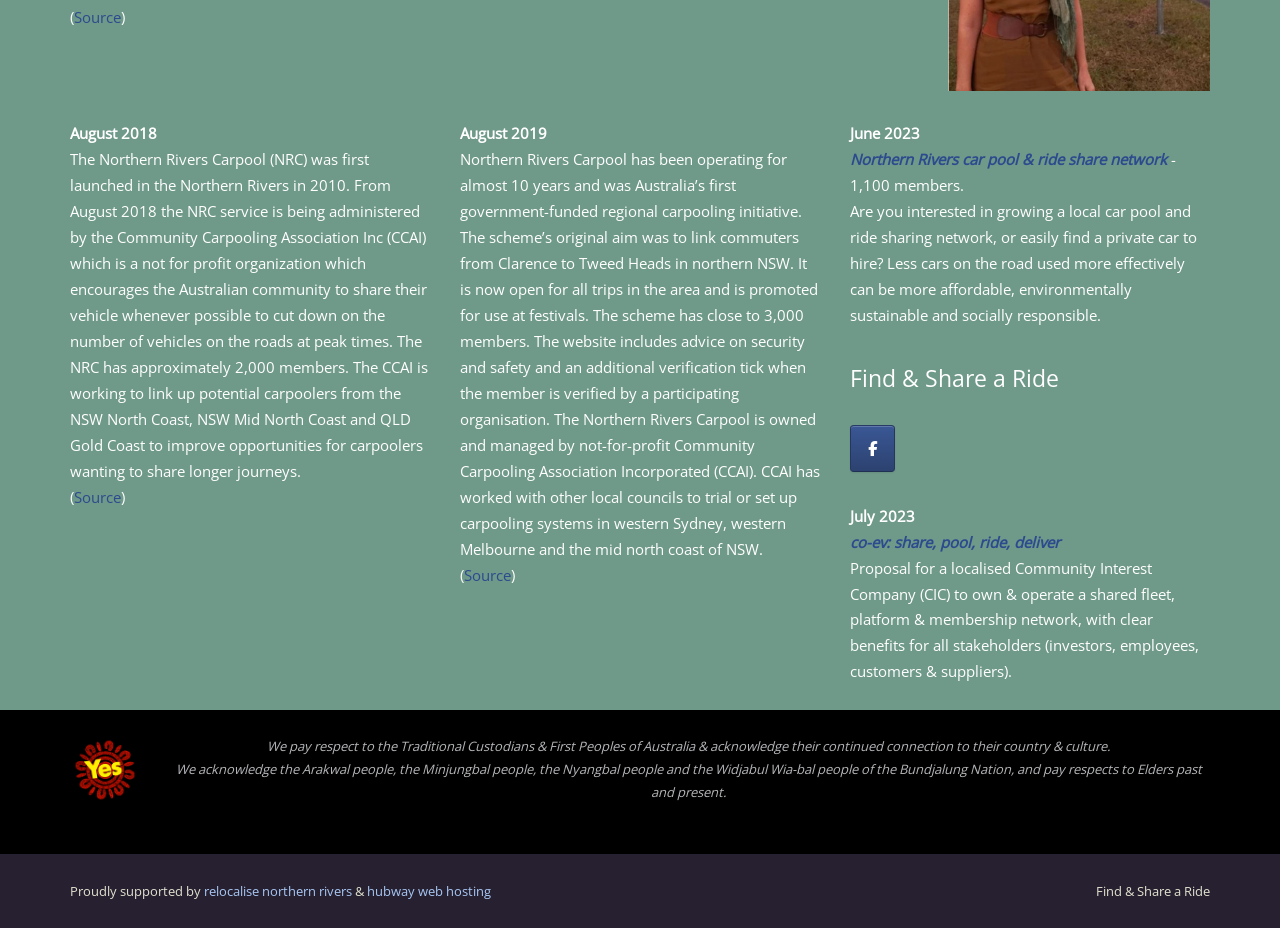For the given element description co-ev: share, pool, ride, deliver, determine the bounding box coordinates of the UI element. The coordinates should follow the format (top-left x, top-left y, bottom-right x, bottom-right y) and be within the range of 0 to 1.

[0.664, 0.573, 0.828, 0.594]